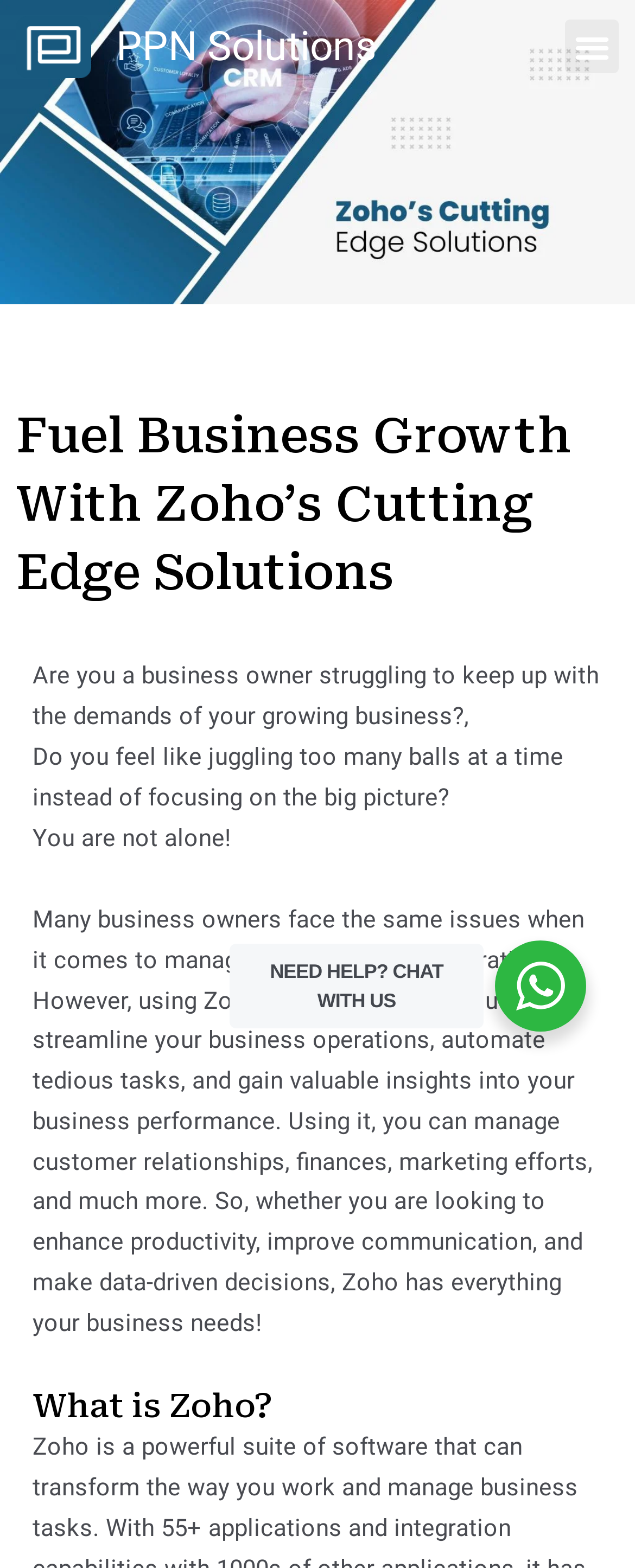What is the main challenge faced by business owners?
Please provide a detailed and comprehensive answer to the question.

Based on the webpage content, it is clear that the main challenge faced by business owners is managing daily business operations. This is evident from the text 'Are you a business owner struggling to keep up with the demands of your growing business?' and 'Do you feel like juggling too many balls at a time instead of focusing on the big picture?' which suggests that business owners are overwhelmed with managing their business operations.